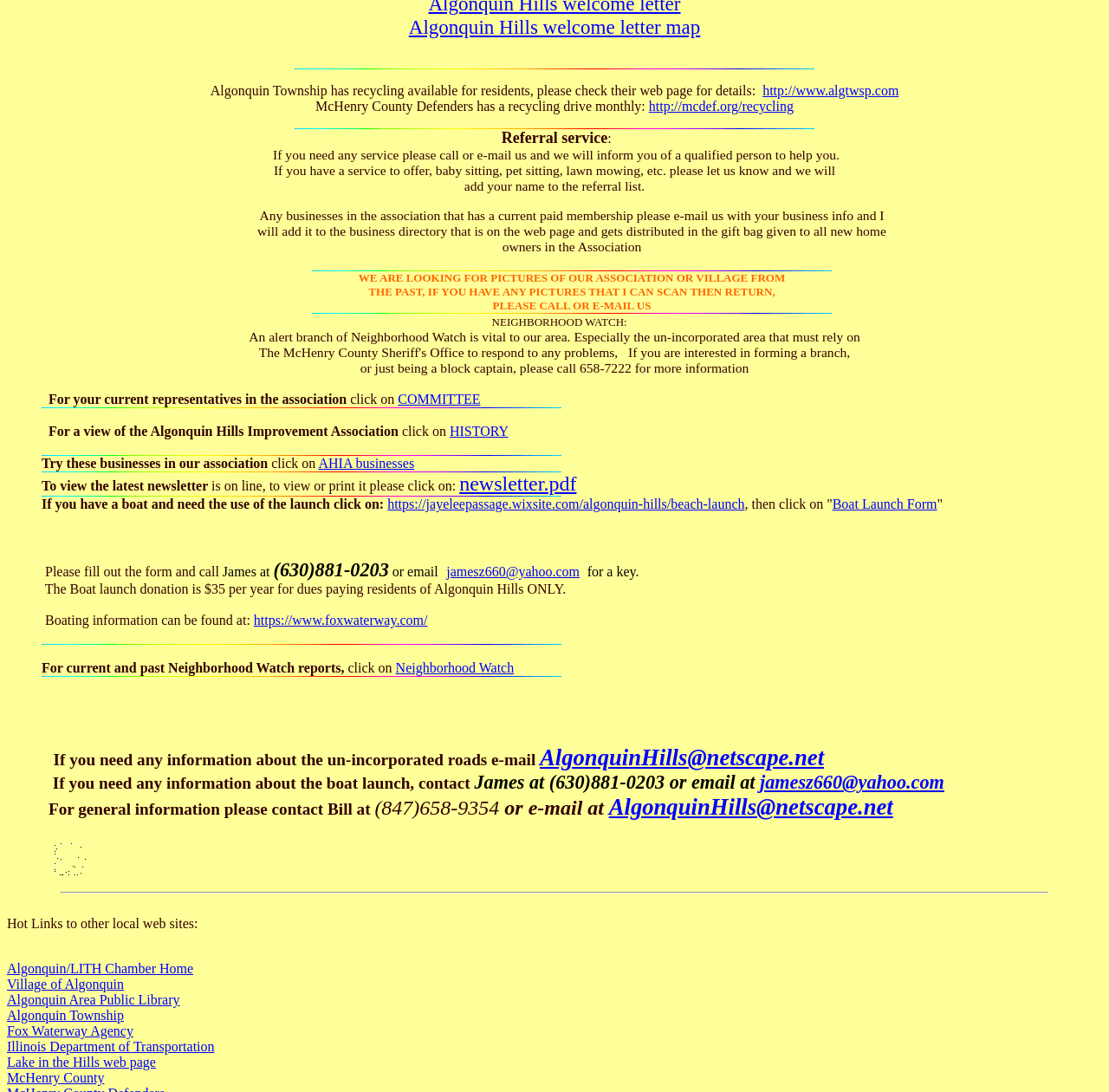Give a concise answer using only one word or phrase for this question:
How can one access the business directory?

By emailing business info